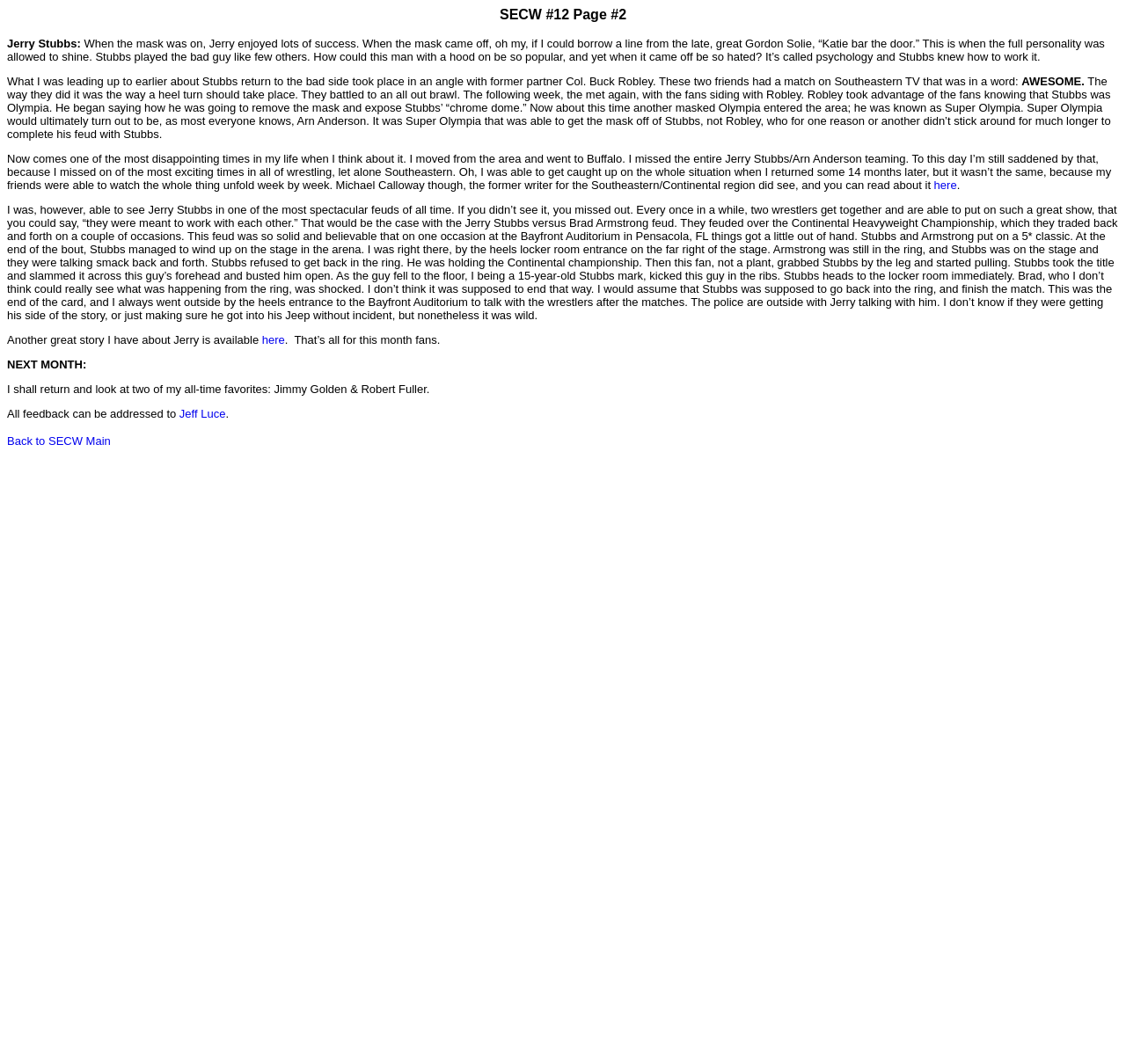What is the name of the arena where Jerry Stubbs and Brad Armstrong had a 5-star match?
Answer the question with a single word or phrase, referring to the image.

Bayfront Auditorium